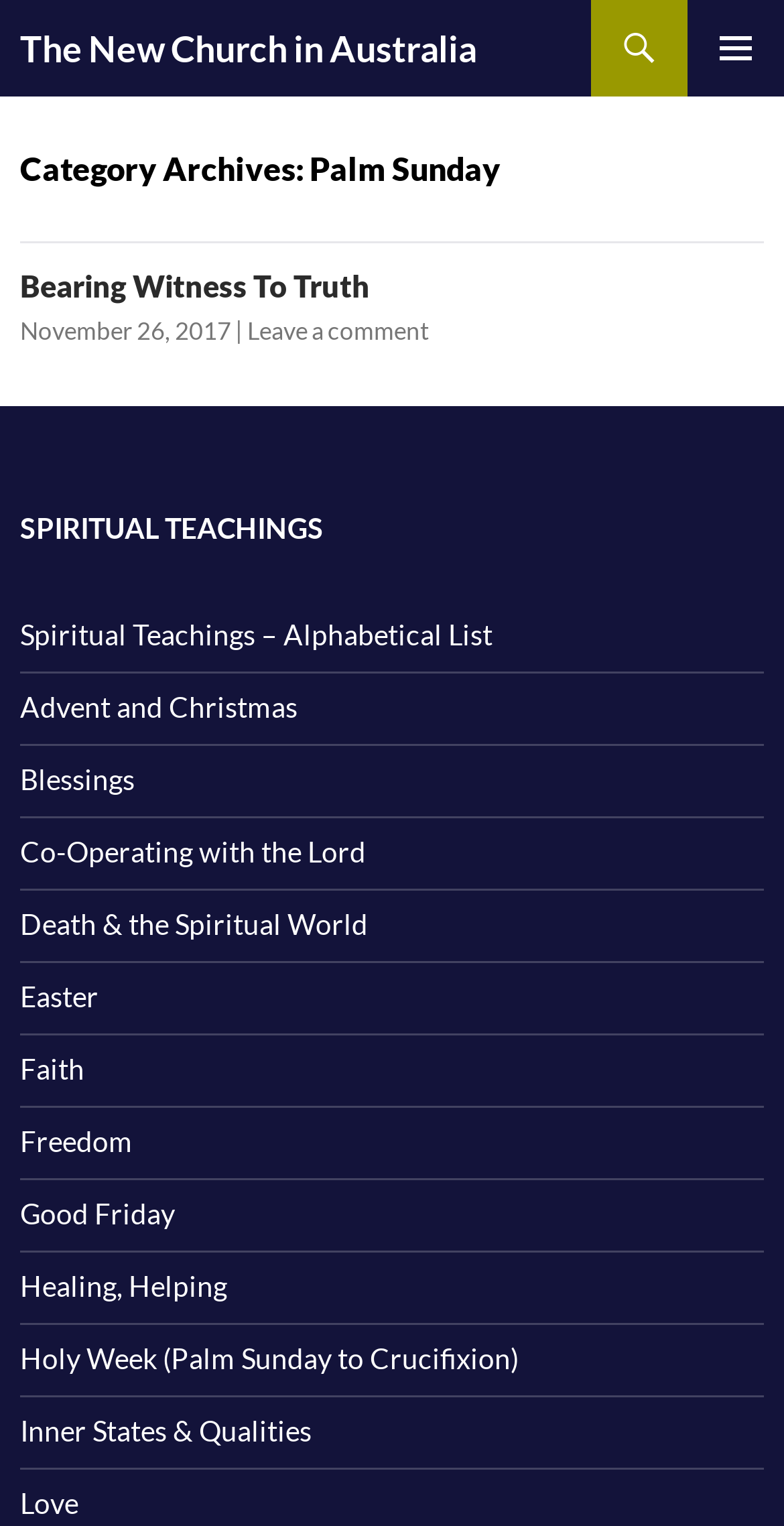Identify the coordinates of the bounding box for the element that must be clicked to accomplish the instruction: "Go to the Bearing Witness To Truth article".

[0.026, 0.175, 0.472, 0.199]